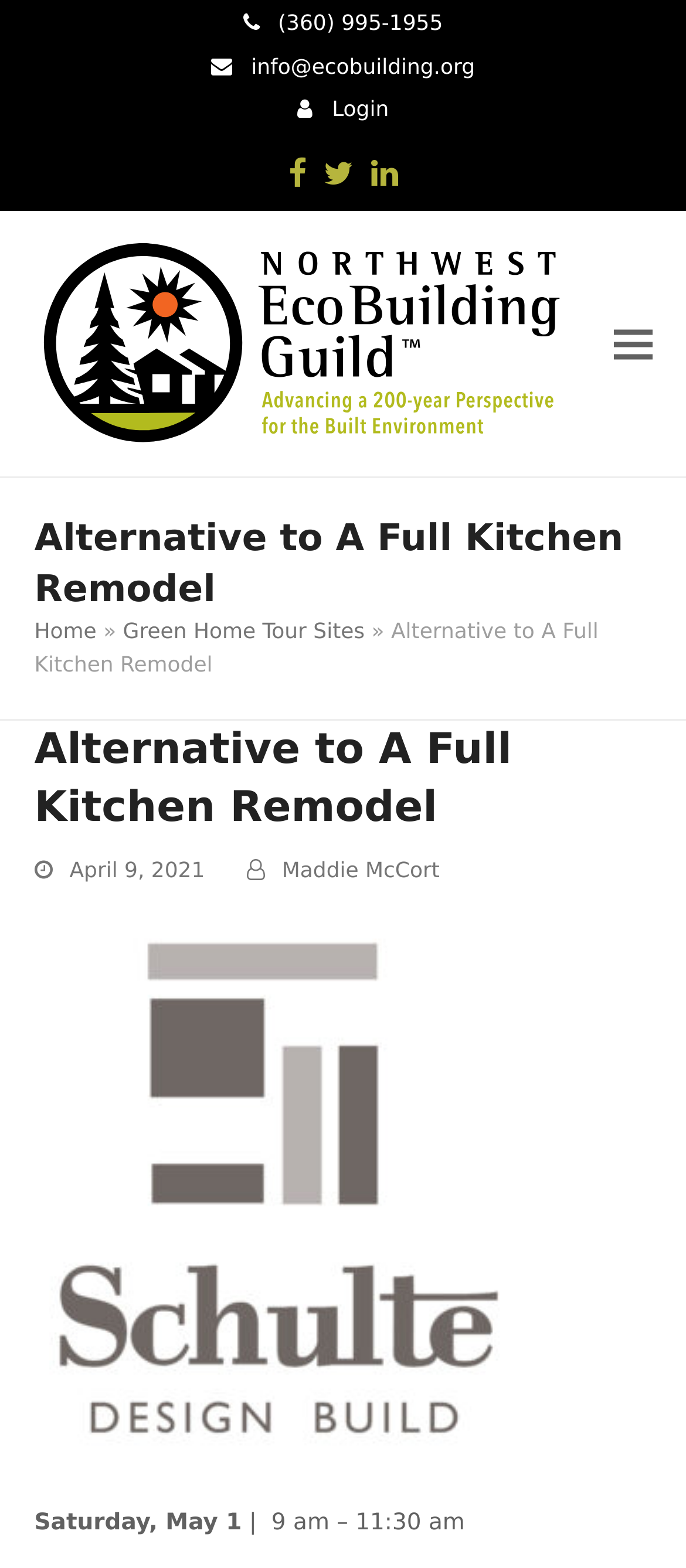Please find the bounding box coordinates of the element that needs to be clicked to perform the following instruction: "Send an email to info@ecobuilding.org". The bounding box coordinates should be four float numbers between 0 and 1, represented as [left, top, right, bottom].

[0.308, 0.034, 0.692, 0.05]